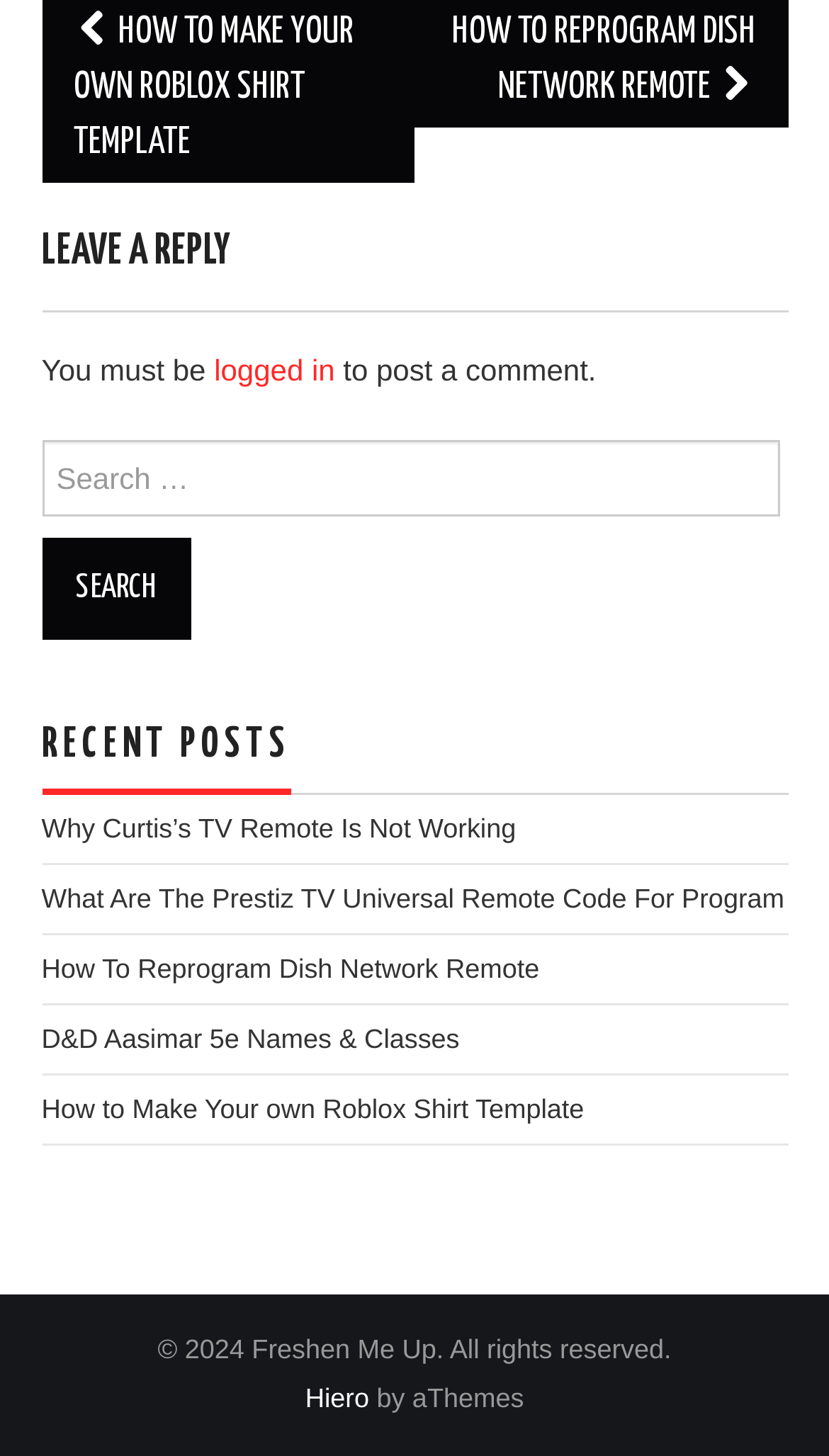Determine the bounding box of the UI component based on this description: "Hiero". The bounding box coordinates should be four float values between 0 and 1, i.e., [left, top, right, bottom].

[0.368, 0.95, 0.445, 0.971]